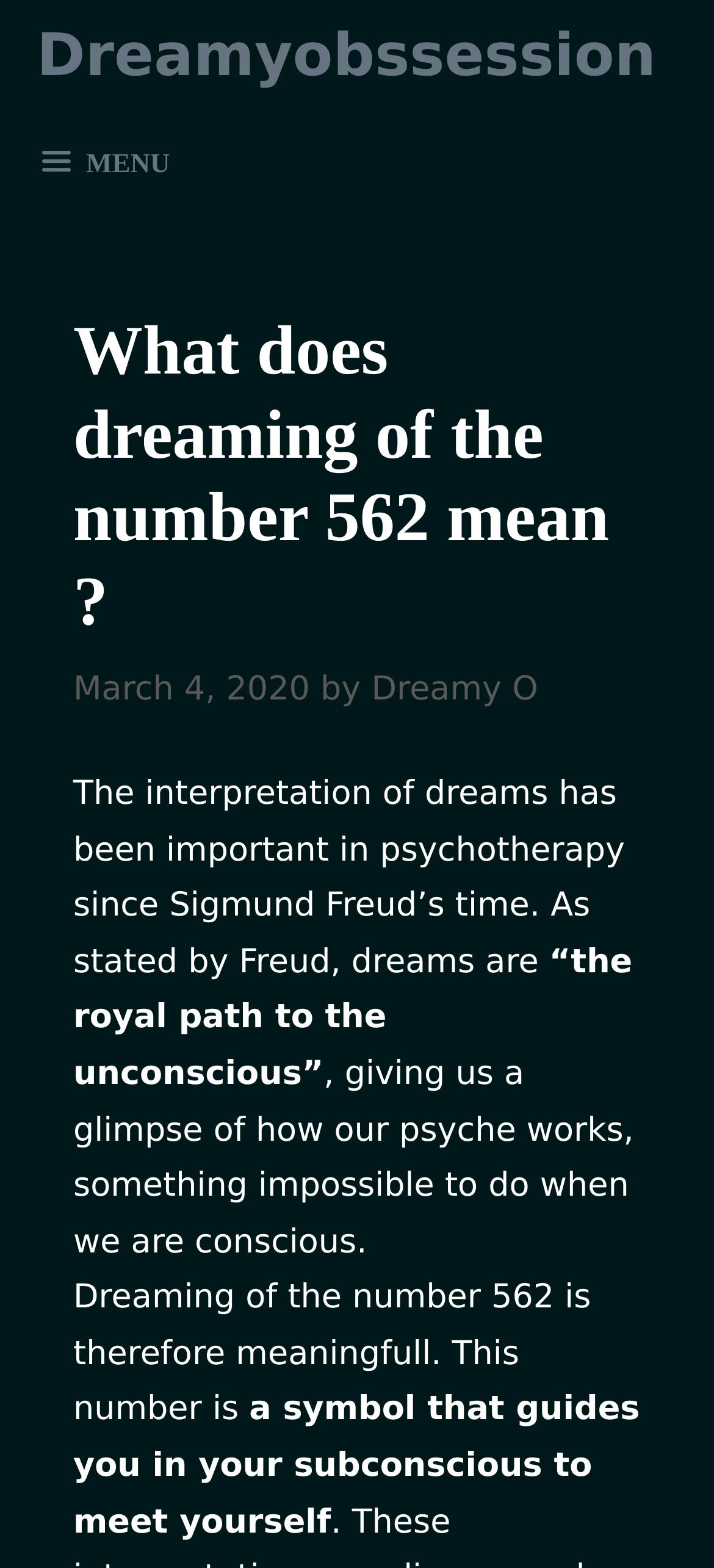Use the details in the image to answer the question thoroughly: 
What is the significance of dreaming of the number 562?

According to the article, dreaming of the number 562 is meaningful and symbolizes a guide to meet oneself in the subconscious. This interpretation is based on the idea that dreams provide a glimpse into our psyche.